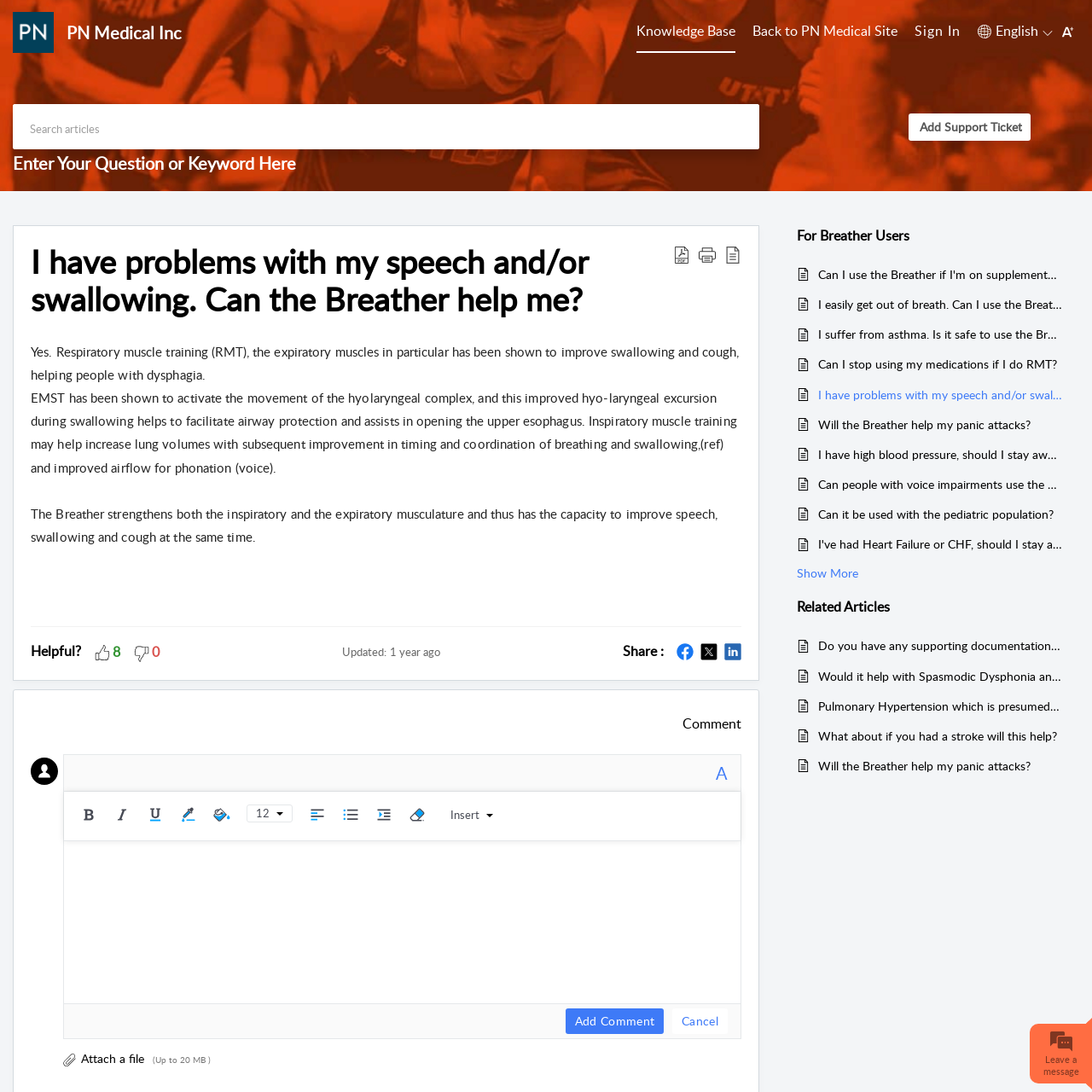Given the element description "Add Support Ticket", identify the bounding box of the corresponding UI element.

[0.832, 0.104, 0.944, 0.129]